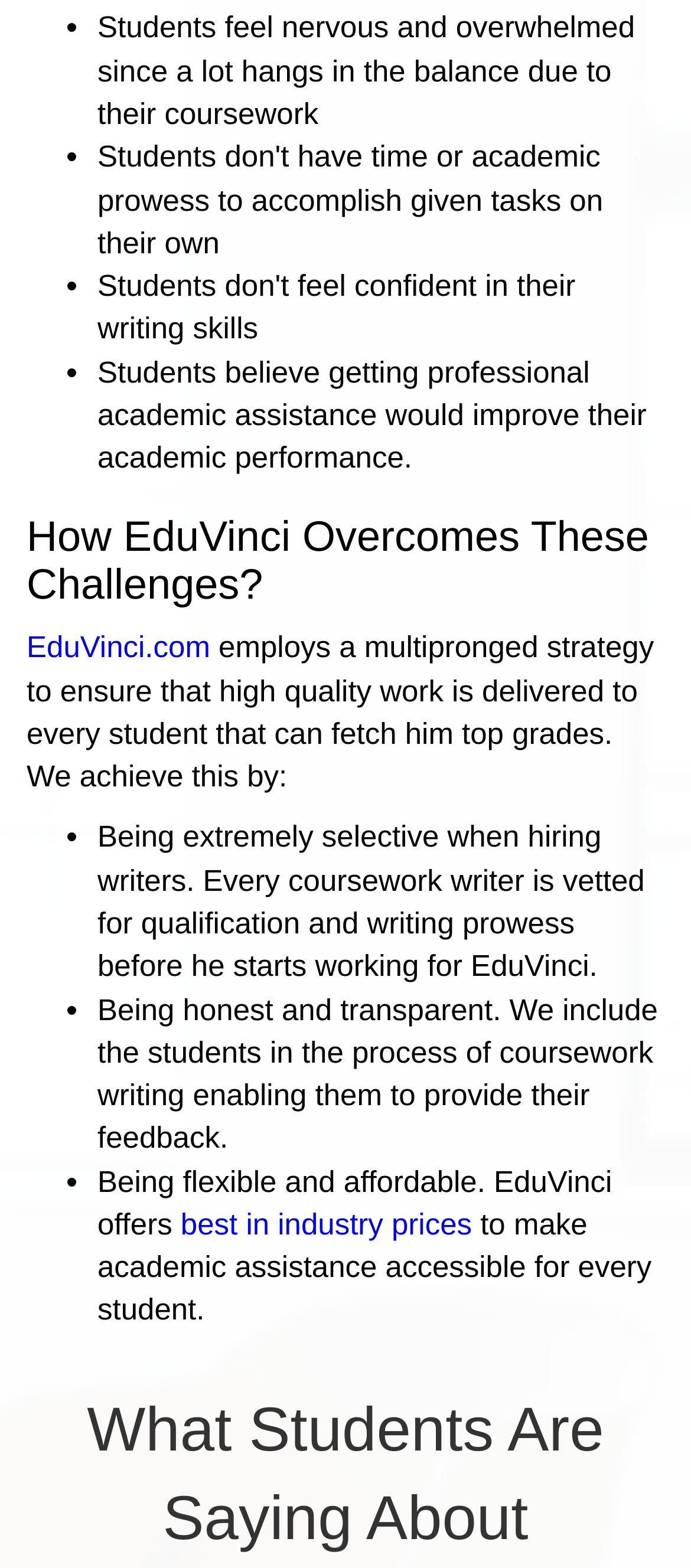Identify the bounding box for the UI element that is described as follows: "best in industry prices".

[0.261, 0.77, 0.683, 0.792]